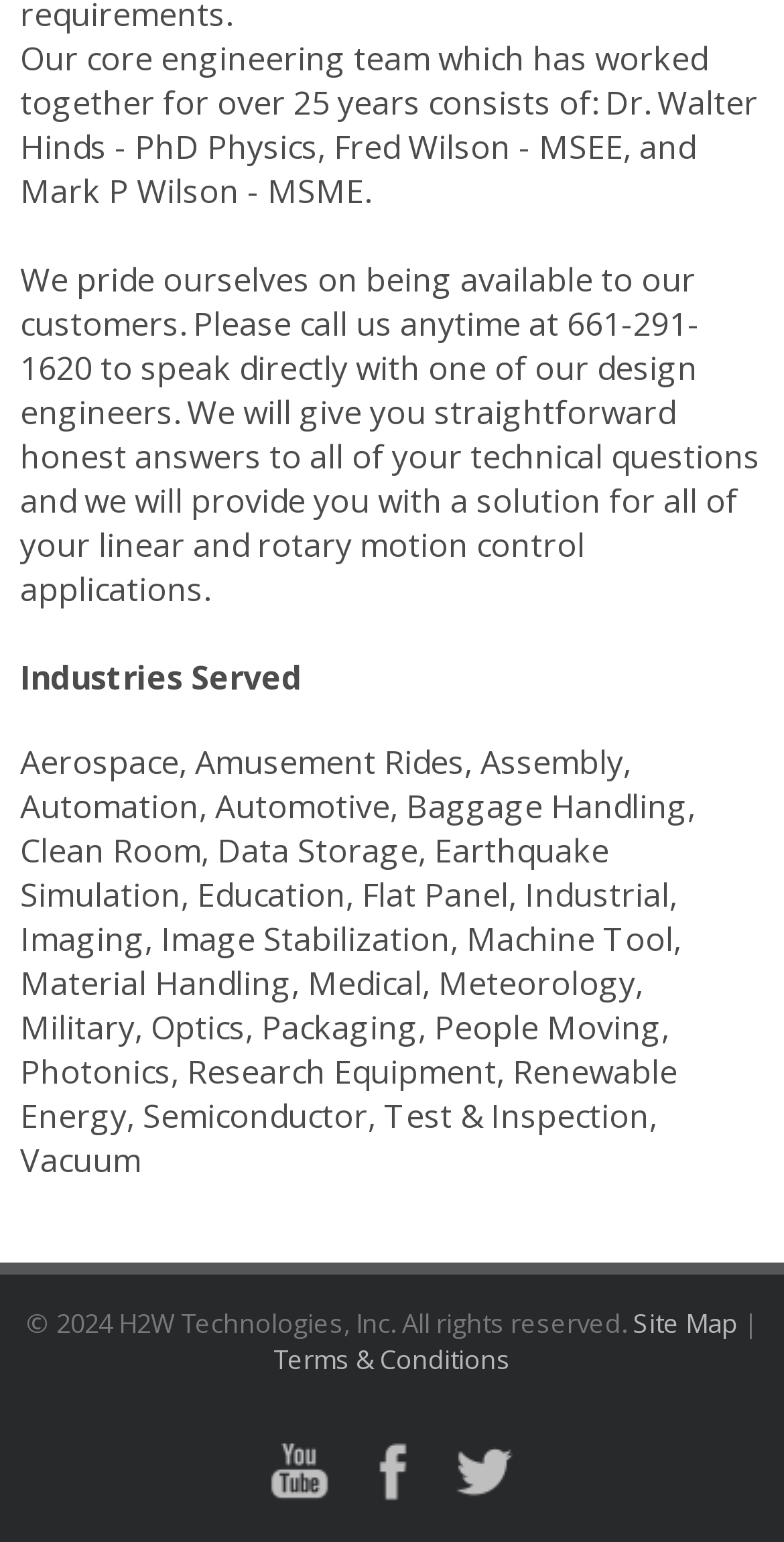Provide the bounding box coordinates of the UI element this sentence describes: "Site Map".

[0.808, 0.846, 0.941, 0.869]